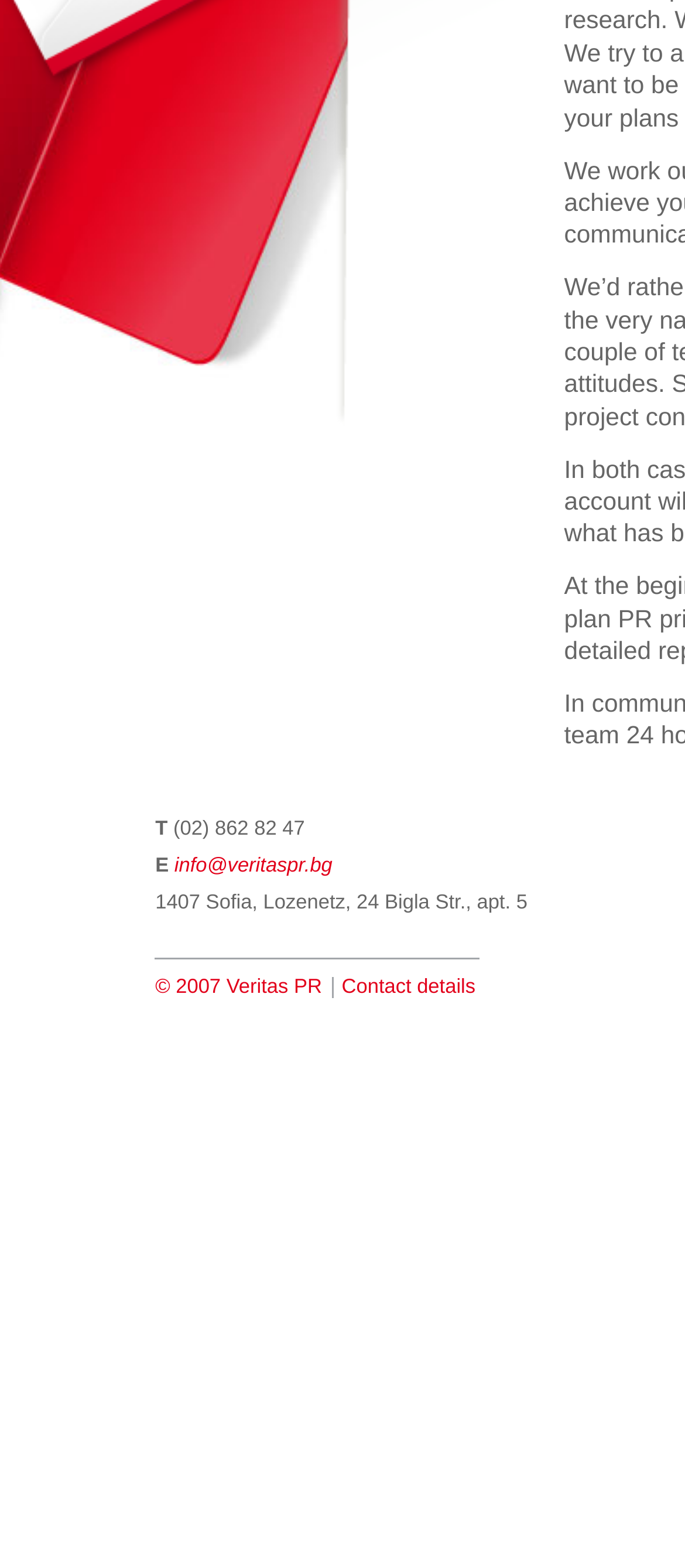Provide the bounding box coordinates for the UI element described in this sentence: "alt="Belvoir - A Priory Academy"". The coordinates should be four float values between 0 and 1, i.e., [left, top, right, bottom].

None